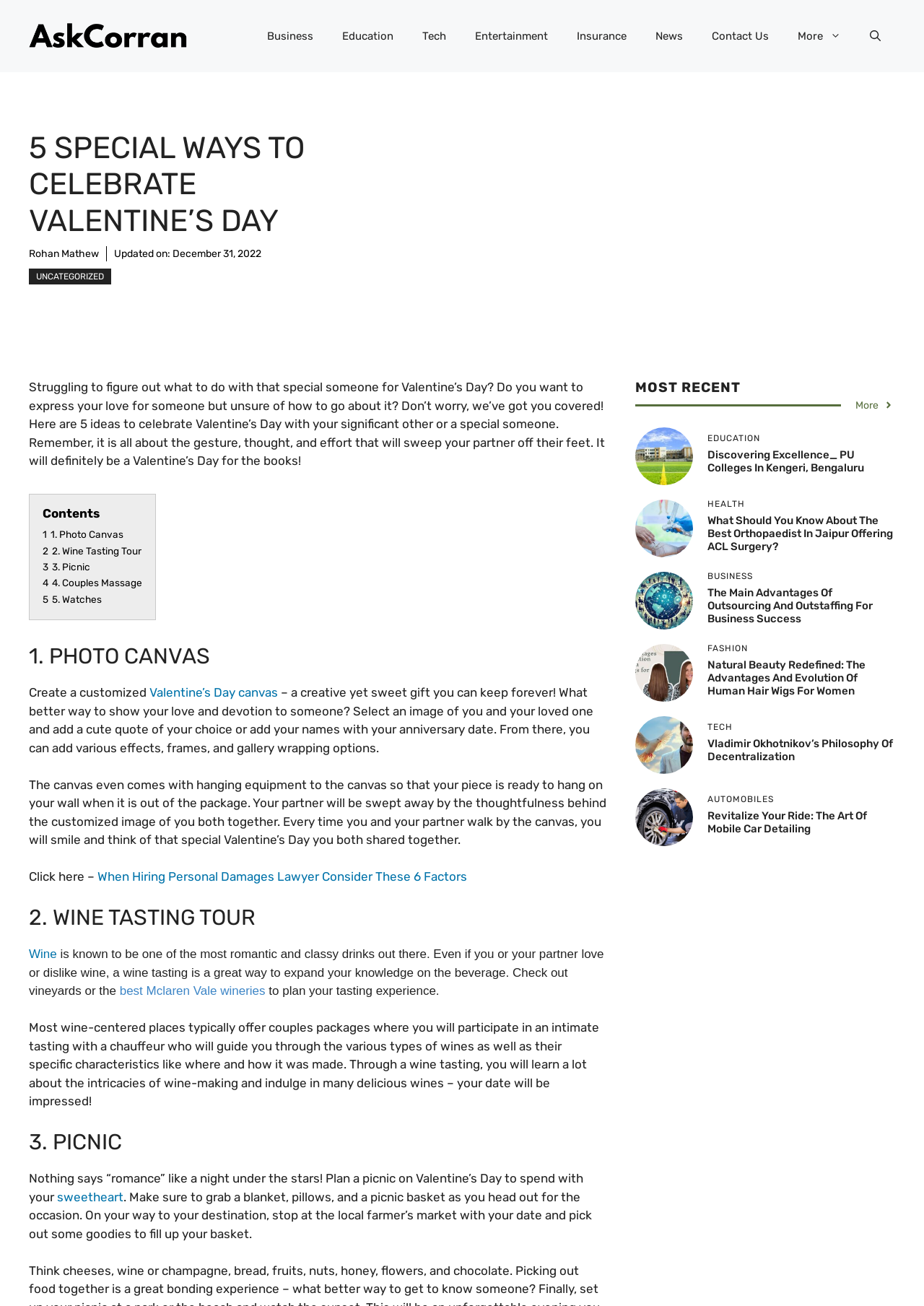What is the second activity mentioned in the wine tasting tour?
Give a one-word or short-phrase answer derived from the screenshot.

Participate in an intimate tasting